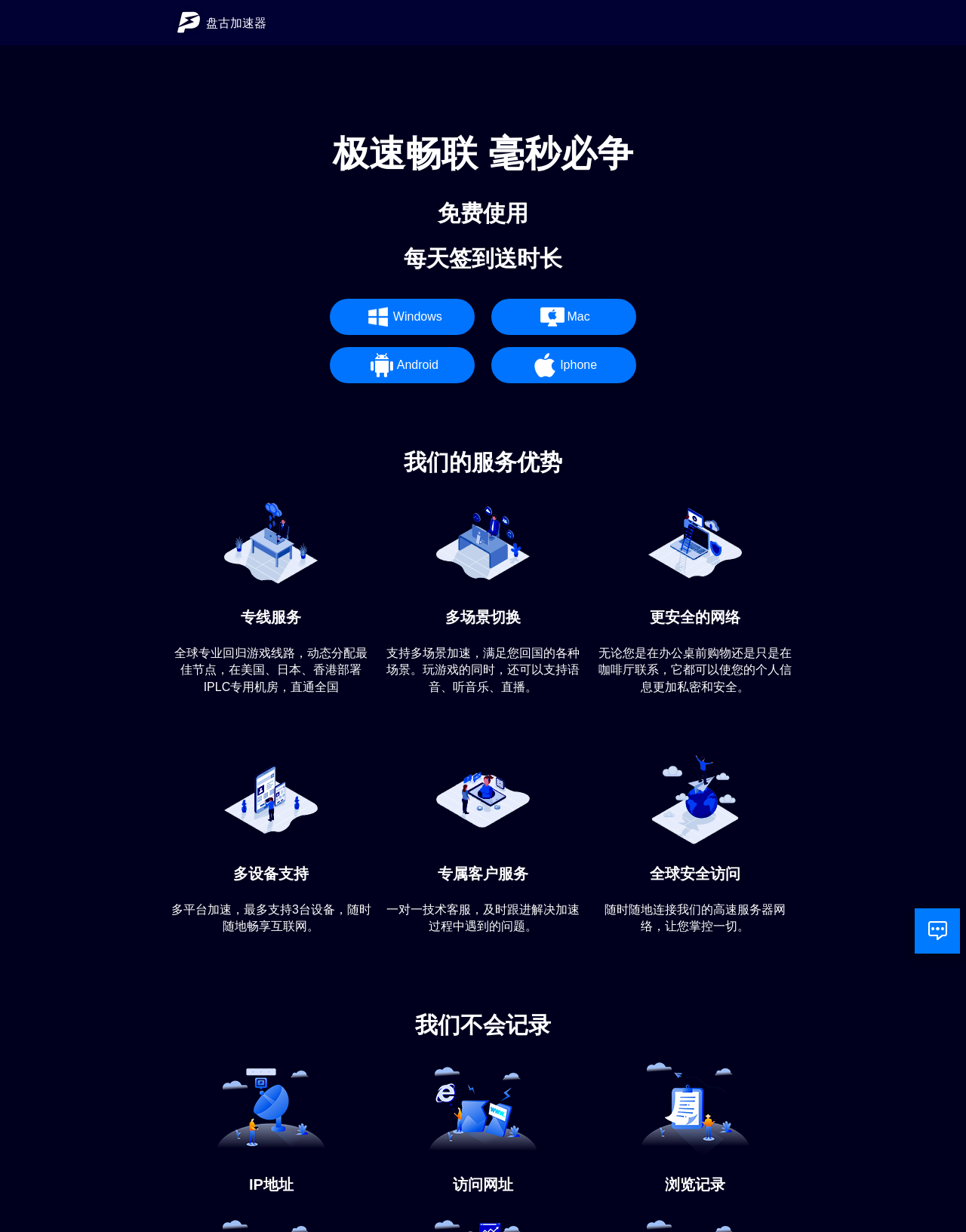Locate the bounding box coordinates for the element described below: "Android". The coordinates must be four float values between 0 and 1, formatted as [left, top, right, bottom].

[0.342, 0.281, 0.492, 0.311]